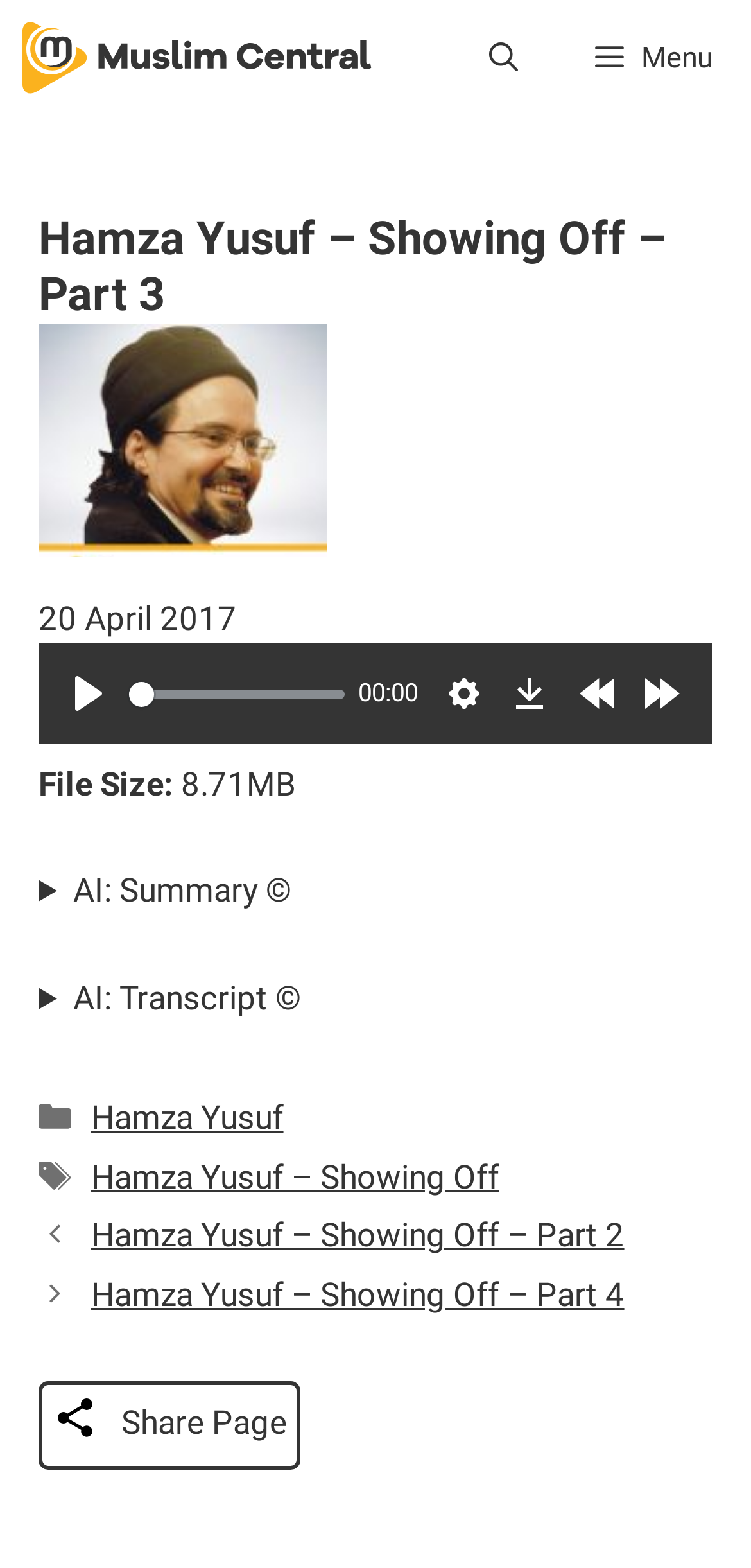Please identify the primary heading on the webpage and return its text.

Hamza Yusuf – Showing Off – Part 3